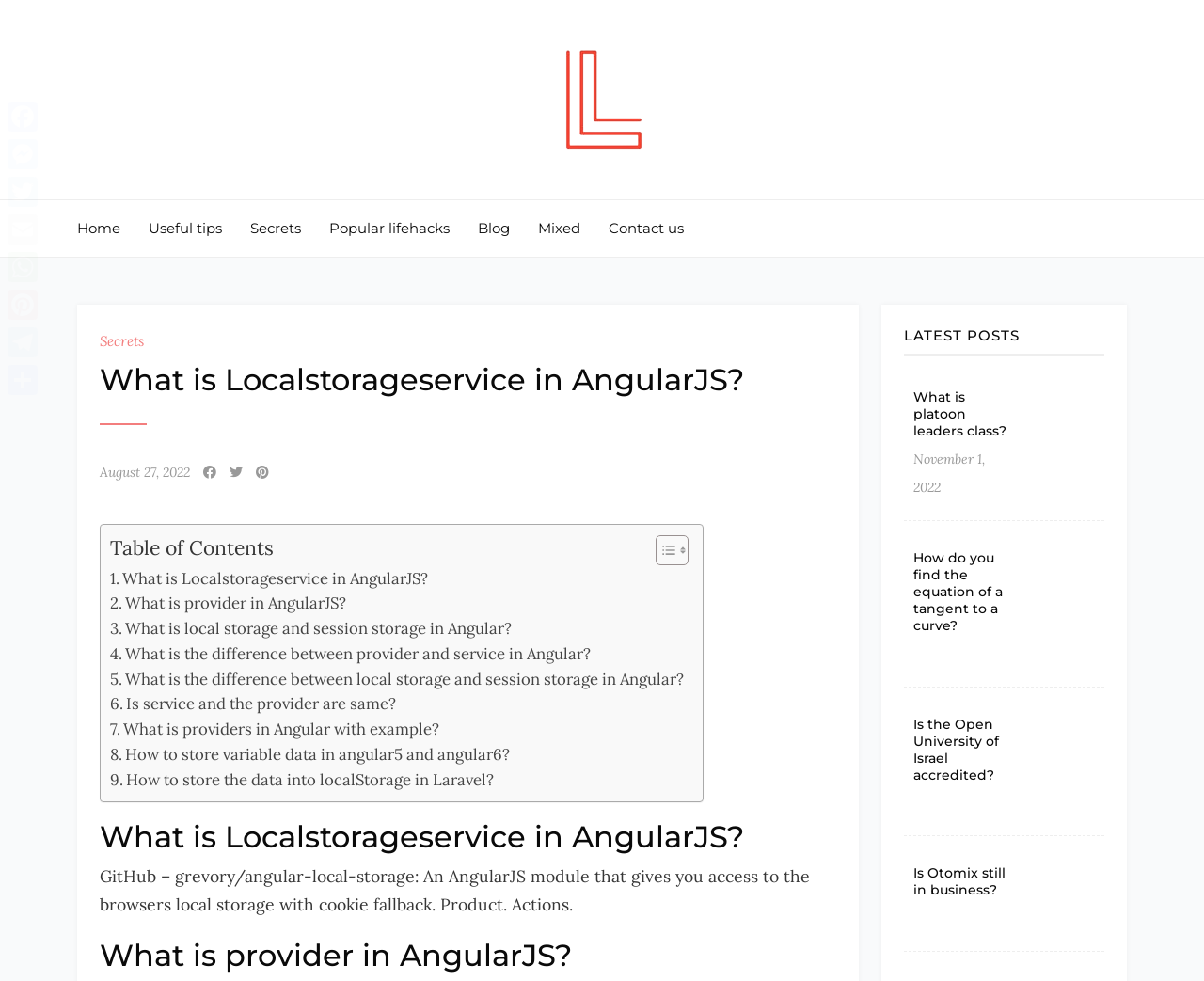From the given element description: "alt="Locke-movie.com"", find the bounding box for the UI element. Provide the coordinates as four float numbers between 0 and 1, in the order [left, top, right, bottom].

[0.464, 0.048, 0.536, 0.155]